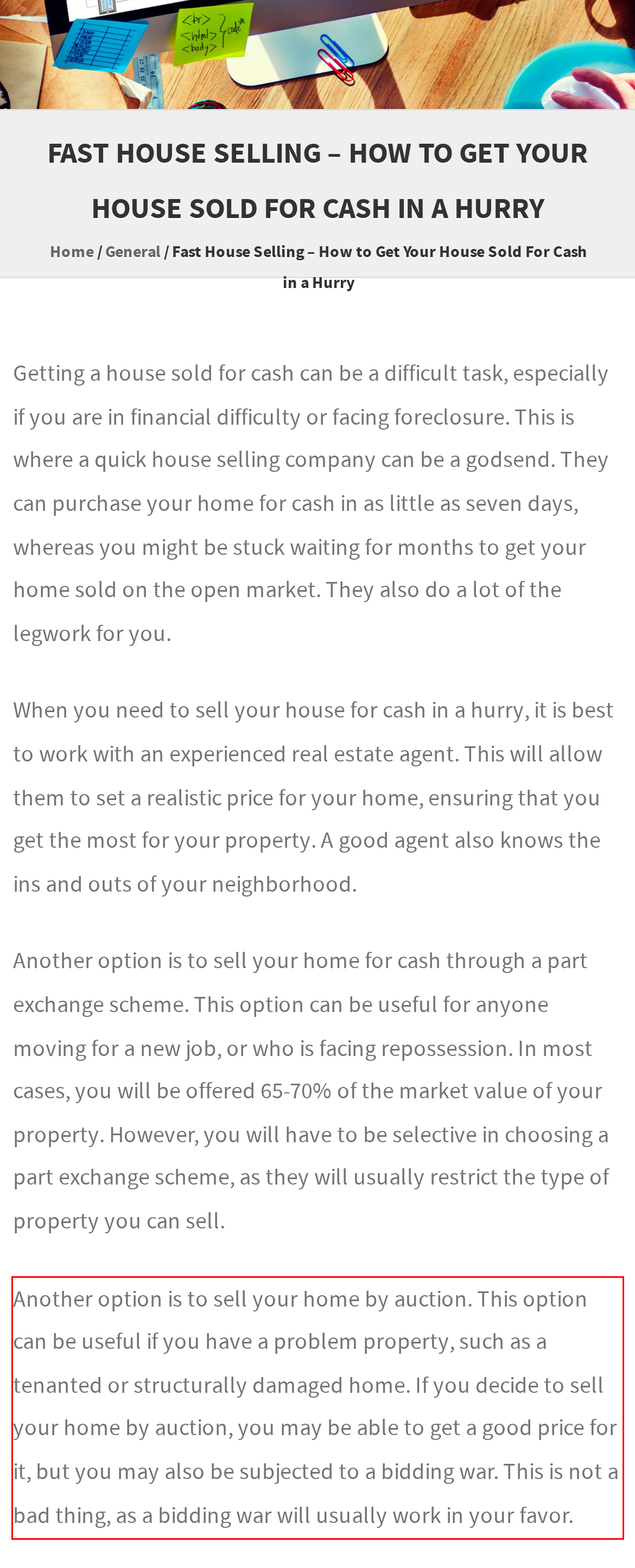Identify and transcribe the text content enclosed by the red bounding box in the given screenshot.

Another option is to sell your home by auction. This option can be useful if you have a problem property, such as a tenanted or structurally damaged home. If you decide to sell your home by auction, you may be able to get a good price for it, but you may also be subjected to a bidding war. This is not a bad thing, as a bidding war will usually work in your favor.